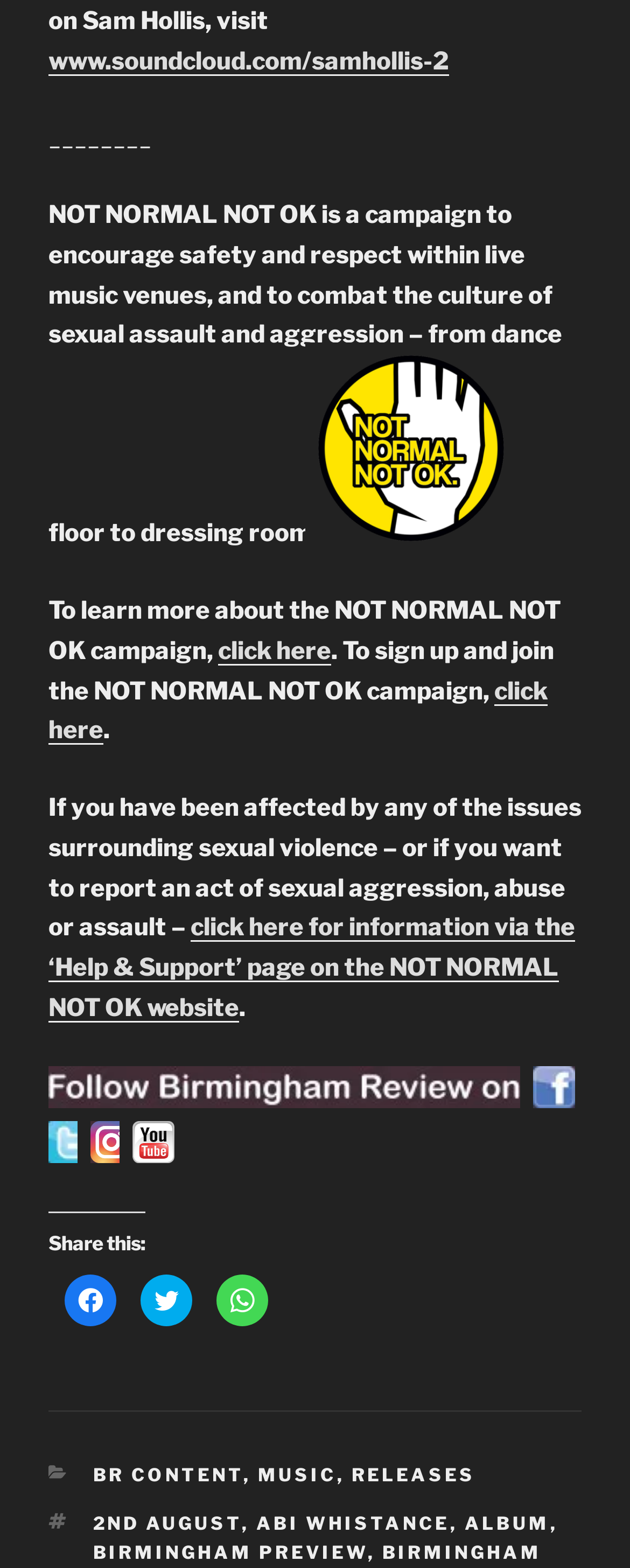Identify the bounding box for the UI element that is described as follows: "Music".

[0.406, 0.838, 0.523, 0.851]